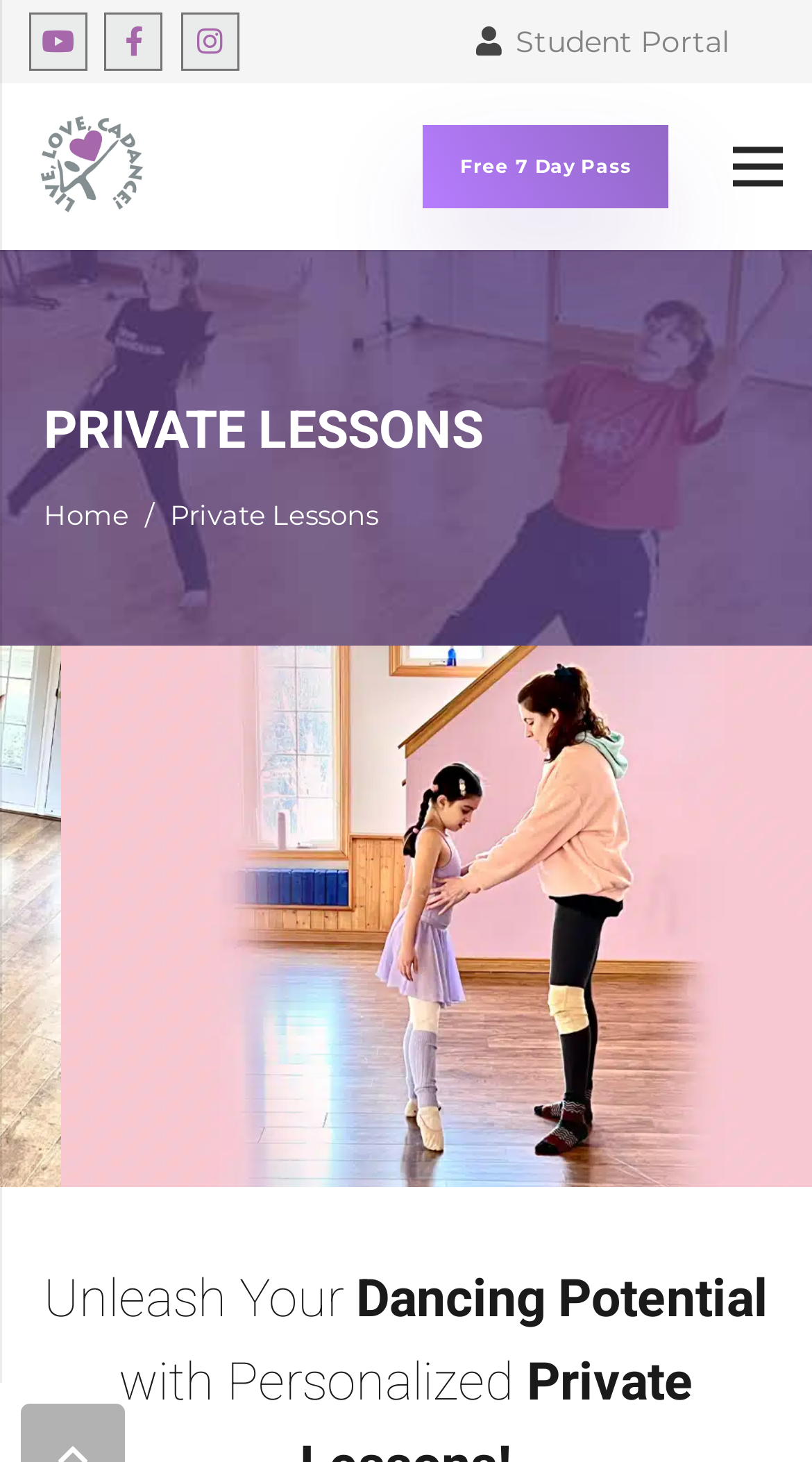Find the bounding box coordinates of the area that needs to be clicked in order to achieve the following instruction: "View private lessons". The coordinates should be specified as four float numbers between 0 and 1, i.e., [left, top, right, bottom].

[0.209, 0.34, 0.466, 0.363]